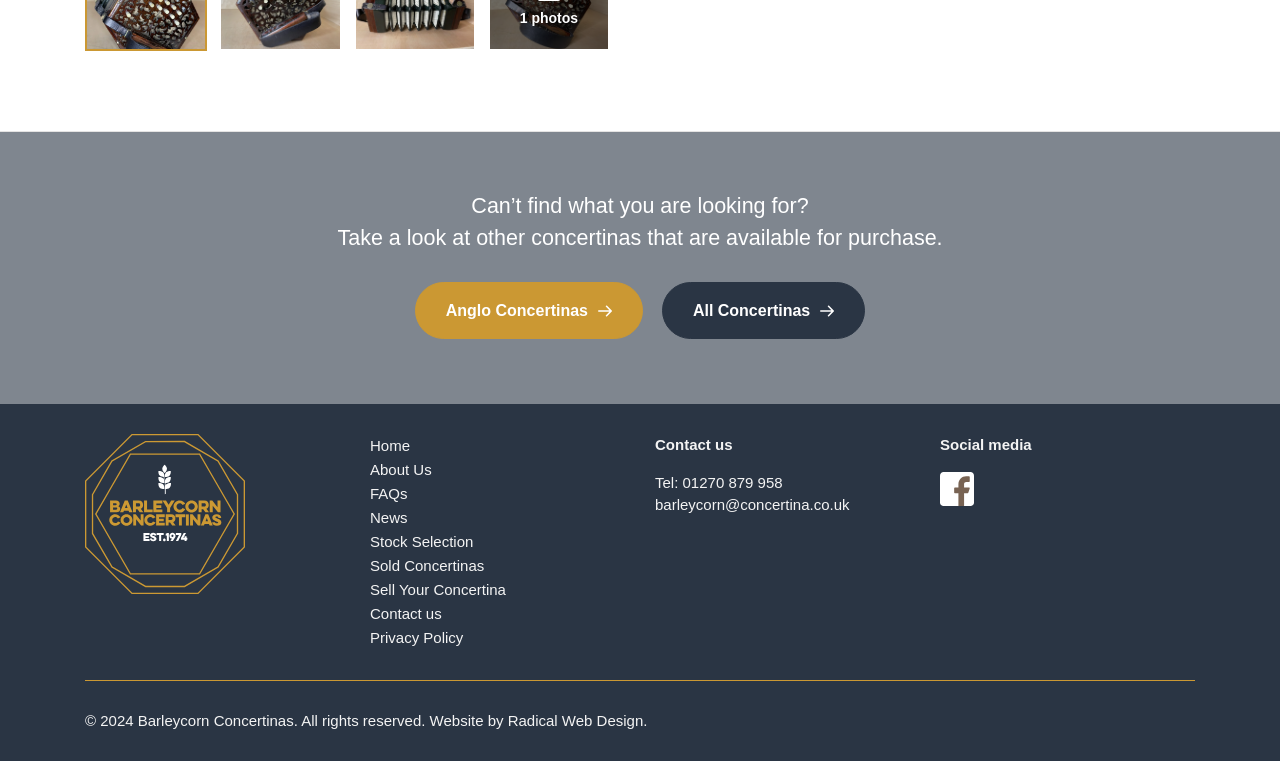Find the bounding box coordinates of the clickable region needed to perform the following instruction: "View FAQs". The coordinates should be provided as four float numbers between 0 and 1, i.e., [left, top, right, bottom].

[0.289, 0.638, 0.318, 0.66]